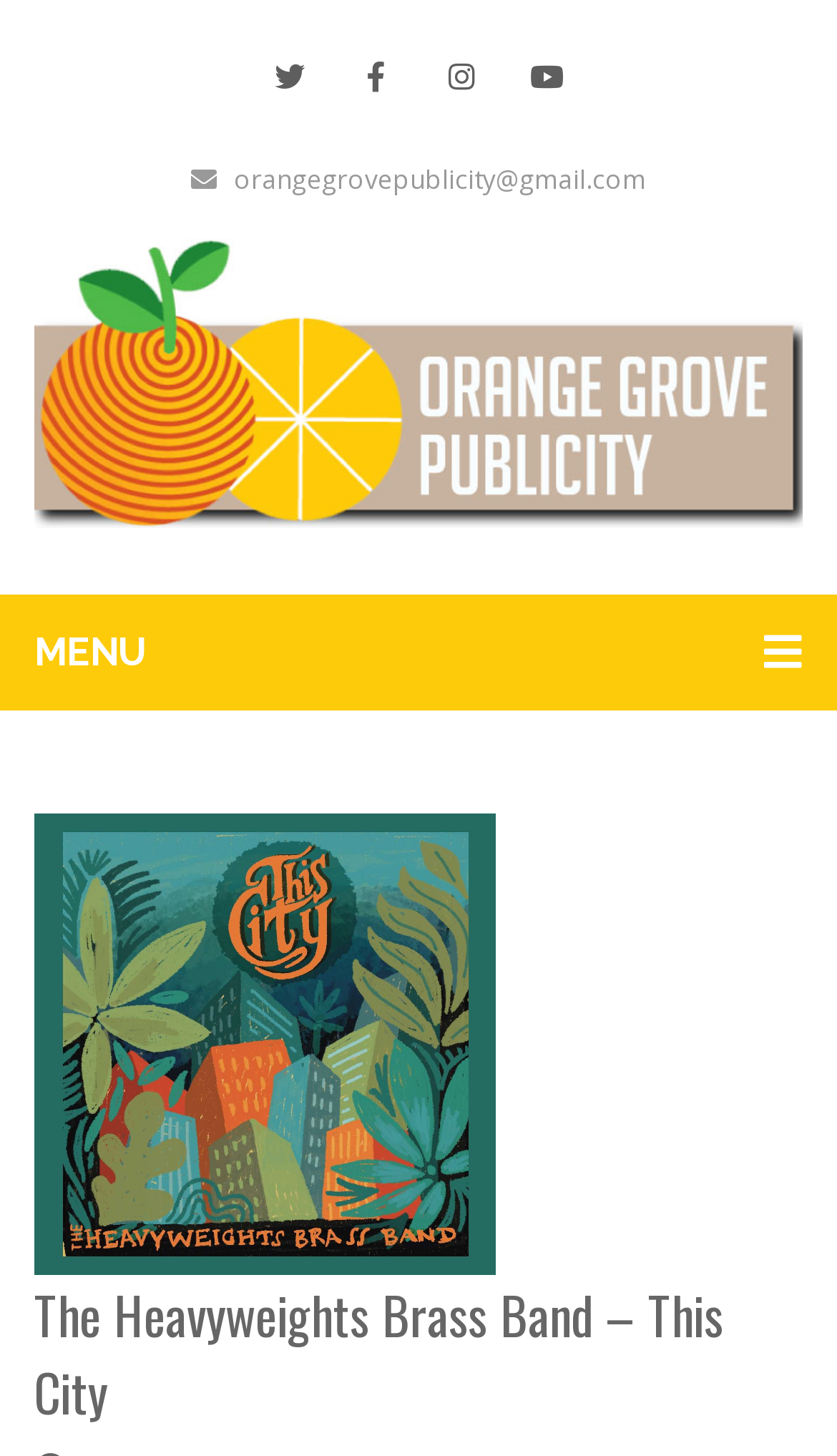Write a detailed summary of the webpage, including text, images, and layout.

The webpage is about The Heavyweights Brass Band and their album "This City". At the top, there is a link to "Orange Grove Publicity" accompanied by an image with the same name, taking up most of the top section. Below this, there are five social media links, represented by icons, aligned horizontally and centered. 

To the right of the social media links, there is a "MENU" text. Below the "MENU" text, there is a prominent link to "This City", which is likely the main content of the page. At the very bottom, there is a heading that reads "The Heavyweights Brass Band – This City", which serves as a title for the page.